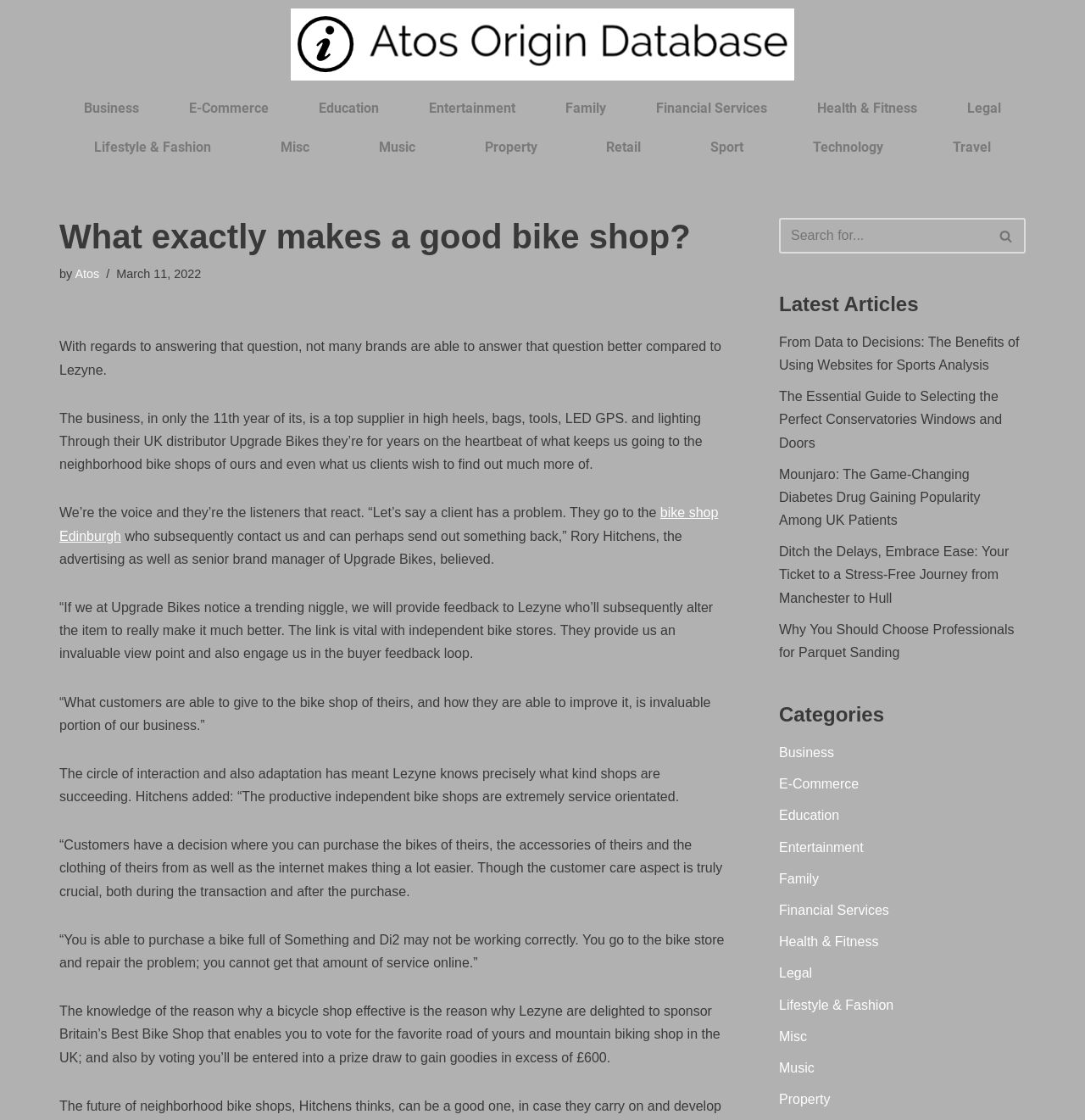Please identify the bounding box coordinates of the clickable area that will fulfill the following instruction: "Search for something". The coordinates should be in the format of four float numbers between 0 and 1, i.e., [left, top, right, bottom].

[0.718, 0.195, 0.945, 0.226]